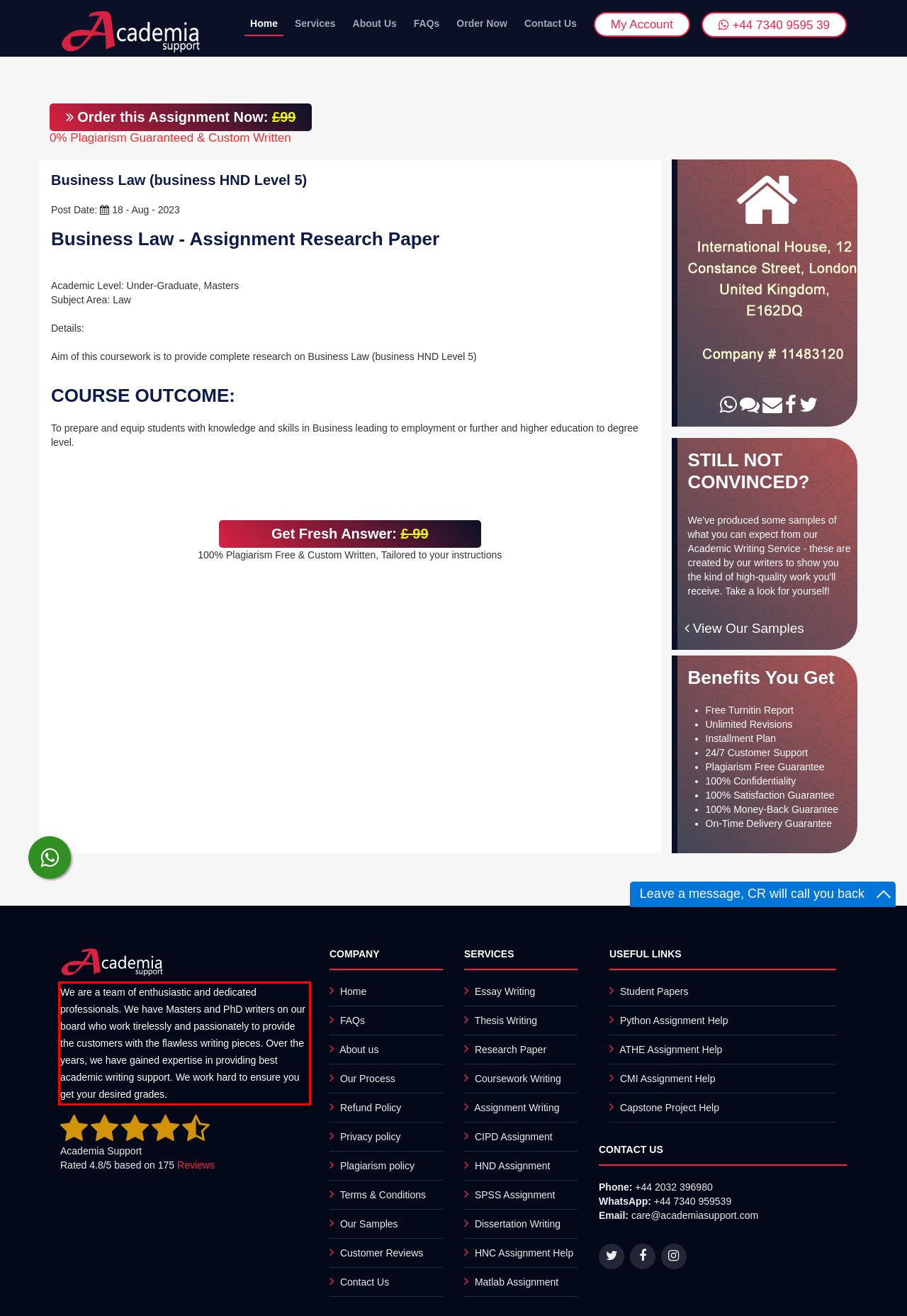You have a screenshot with a red rectangle around a UI element. Recognize and extract the text within this red bounding box using OCR.

We are a team of enthusiastic and dedicated professionals. We have Masters and PhD writers on our board who work tirelessly and passionately to provide the customers with the flawless writing pieces. Over the years, we have gained expertise in providing best academic writing support. We work hard to ensure you get your desired grades.